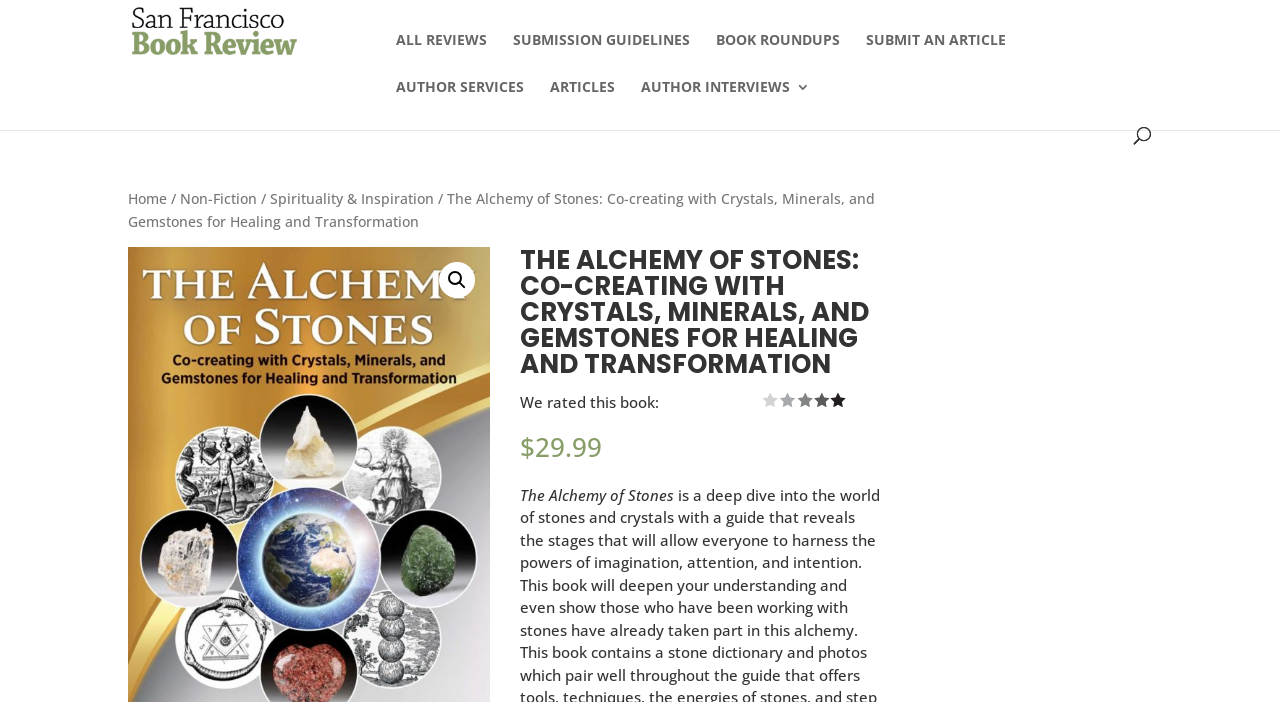Pinpoint the bounding box coordinates of the element that must be clicked to accomplish the following instruction: "View book details". The coordinates should be in the format of four float numbers between 0 and 1, i.e., [left, top, right, bottom].

[0.406, 0.352, 0.689, 0.557]